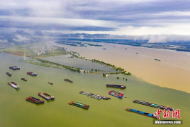Create an exhaustive description of the image.

The image captures an aerial view of a flooded landscape, showcasing the aftermath of significant rainfall or flooding in a riverine region. Various cargo ships are visible, navigating through the floodwaters, with contrasting shades of green and brown indicating the merger of river water and floodwater. In the background, the terrain reveals submerged land, hinting at the scale of the flooding event. The sky is filled with clouds, suggesting an overcast day, which may have contributed to the rainfall. This scene illustrates the impact of natural disasters on transportation and the environment, highlighting both the resilience of maritime logistics and the challenges posed by extreme weather conditions.